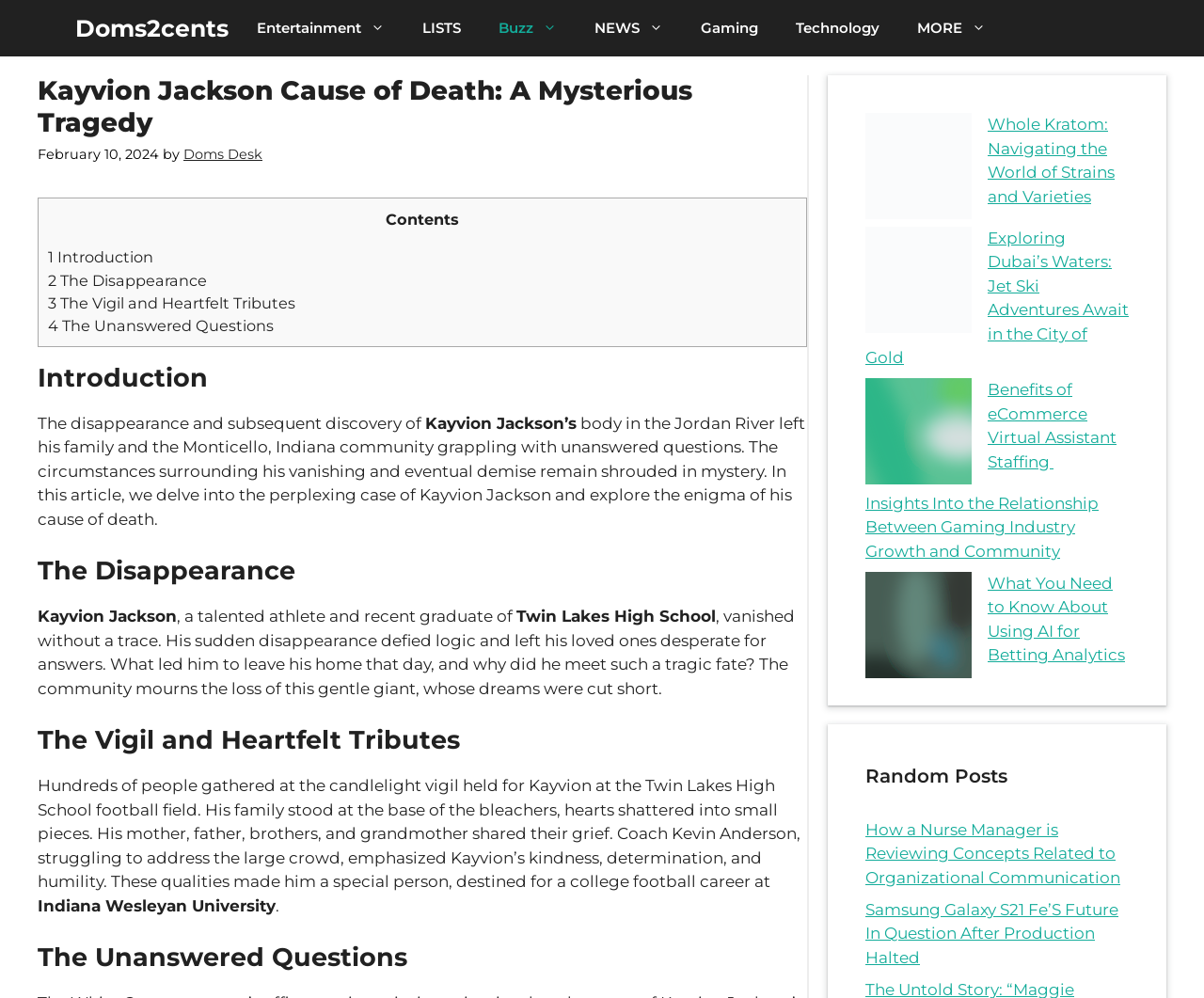Determine the bounding box of the UI element mentioned here: "1 Introduction". The coordinates must be in the format [left, top, right, bottom] with values ranging from 0 to 1.

[0.04, 0.248, 0.127, 0.267]